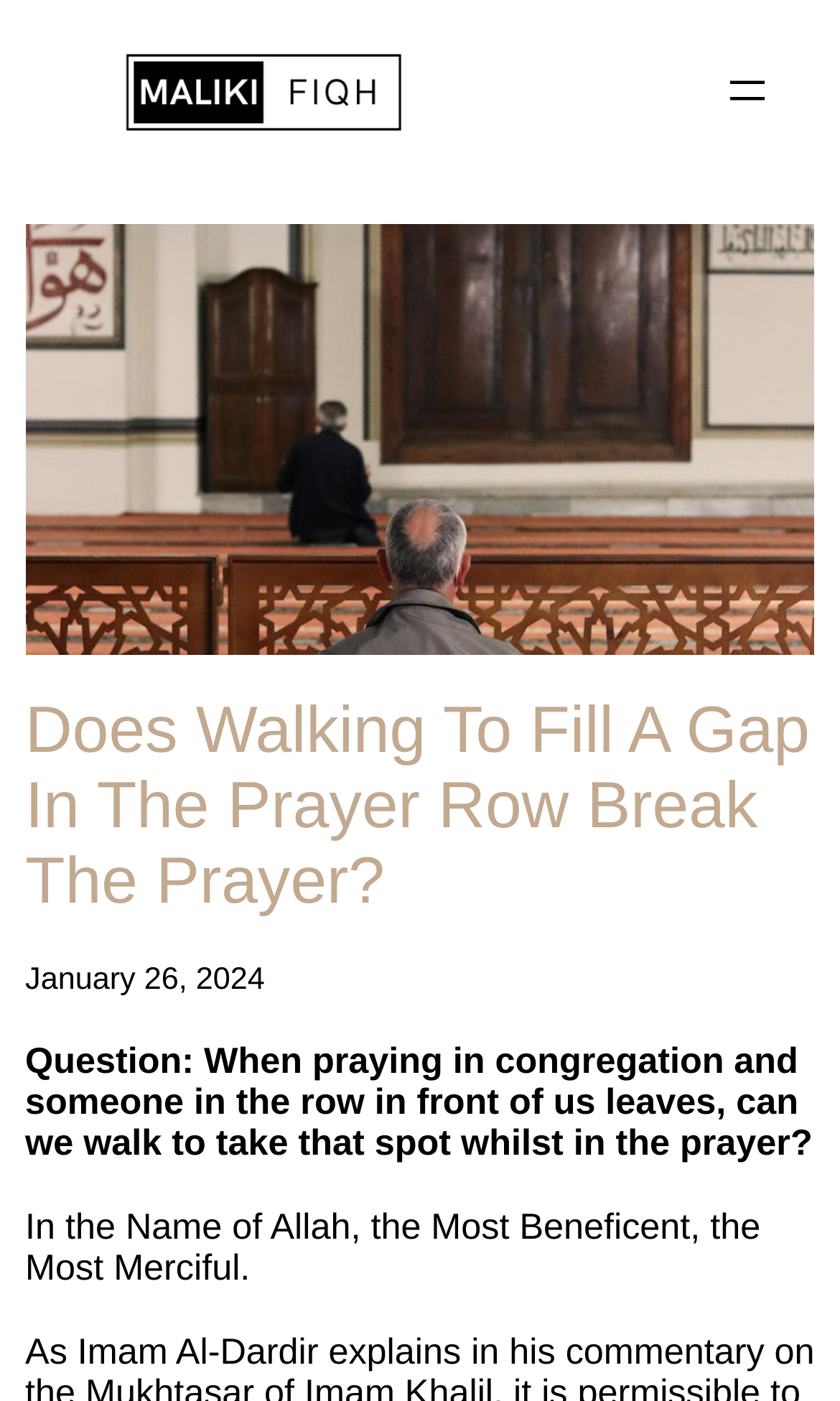Provide the bounding box for the UI element matching this description: "alt="Maliki Fiqh QA"".

[0.08, 0.031, 0.549, 0.099]